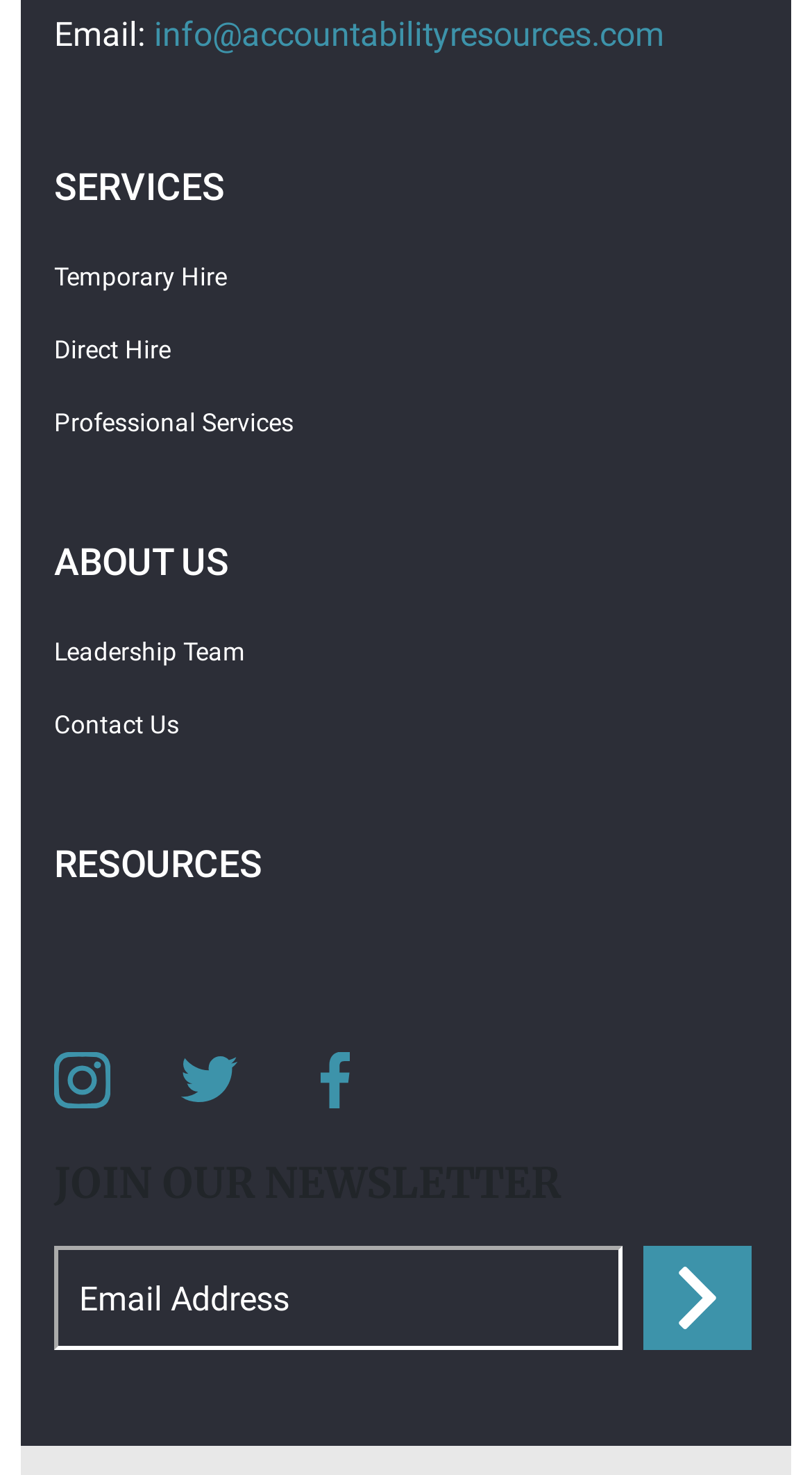Please predict the bounding box coordinates (top-left x, top-left y, bottom-right x, bottom-right y) for the UI element in the screenshot that fits the description: Temporary Hire

[0.067, 0.178, 0.279, 0.198]